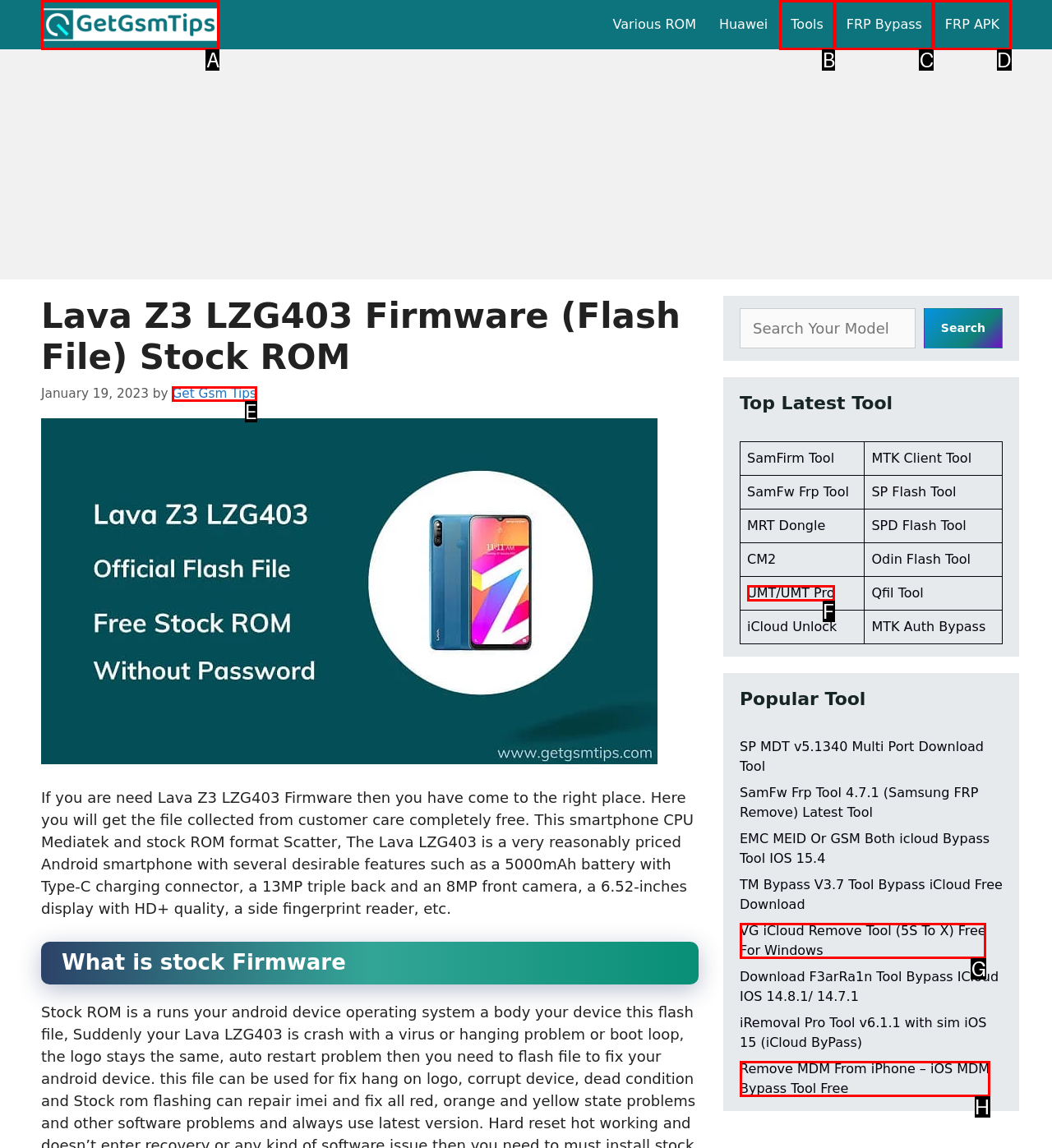From the options presented, which lettered element matches this description: Oscillators & Synthesizers
Reply solely with the letter of the matching option.

None